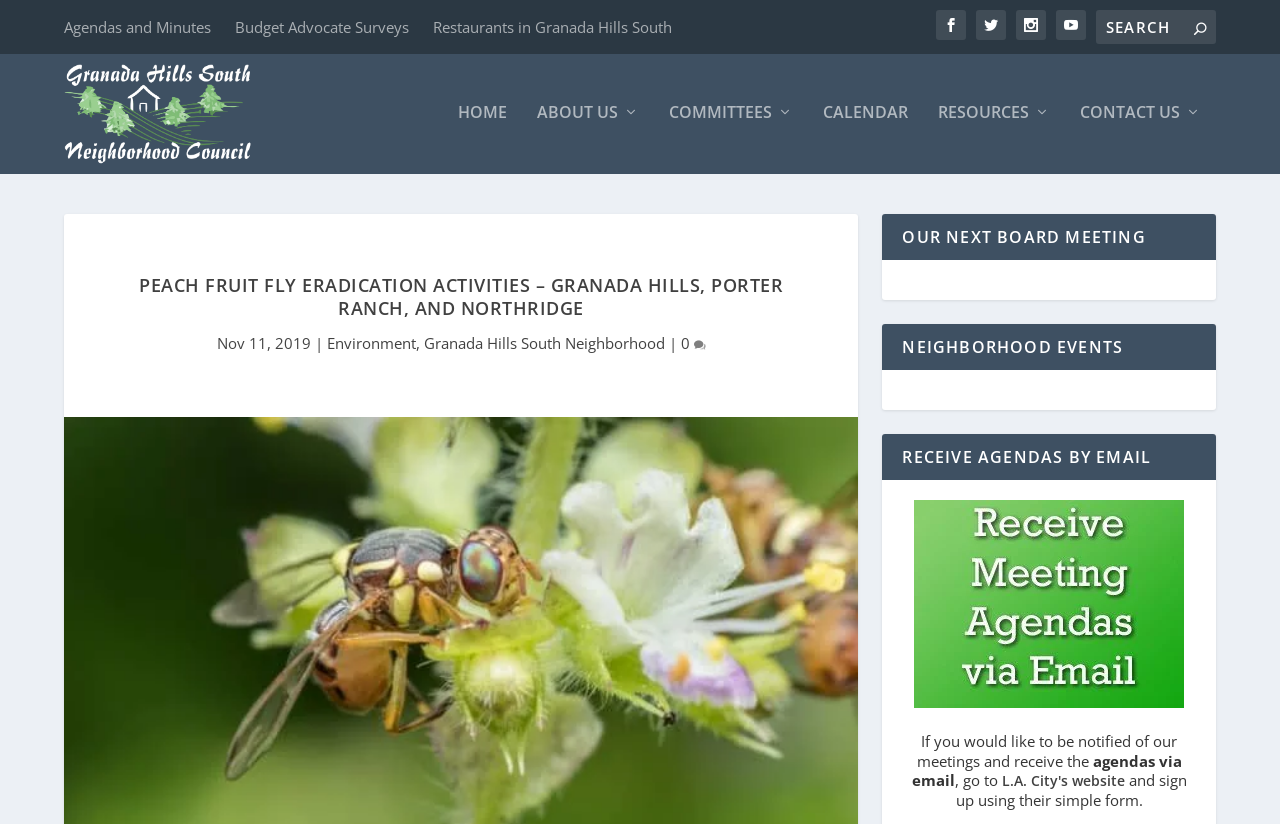Please provide the bounding box coordinates for the element that needs to be clicked to perform the following instruction: "View Granada Hills South Neighborhood Council". The coordinates should be given as four float numbers between 0 and 1, i.e., [left, top, right, bottom].

[0.05, 0.078, 0.197, 0.199]